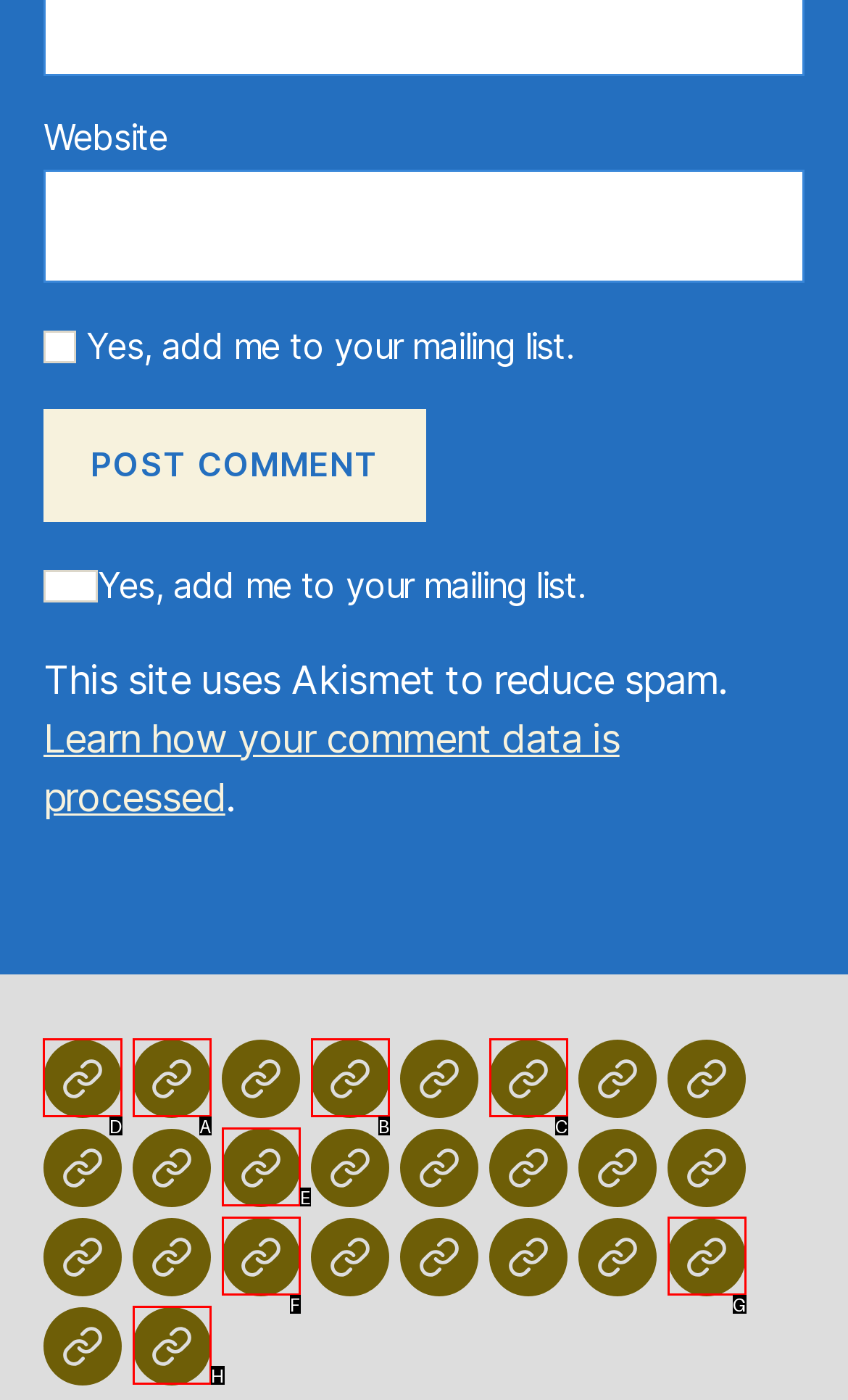For the instruction: Visit Larus Press Imprint: Order Page, which HTML element should be clicked?
Respond with the letter of the appropriate option from the choices given.

D